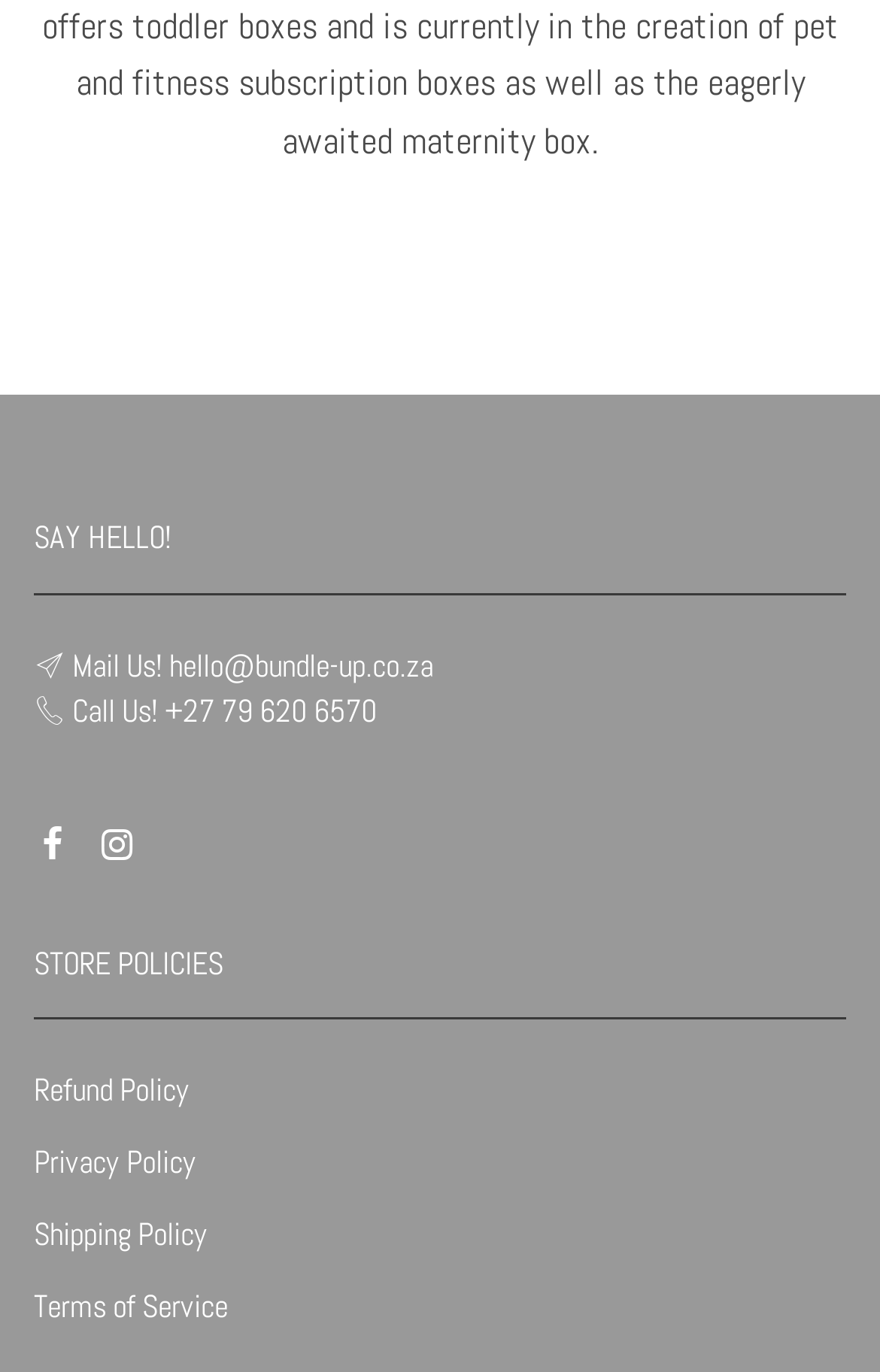Please find the bounding box coordinates of the element's region to be clicked to carry out this instruction: "Send an email".

[0.192, 0.47, 0.492, 0.499]